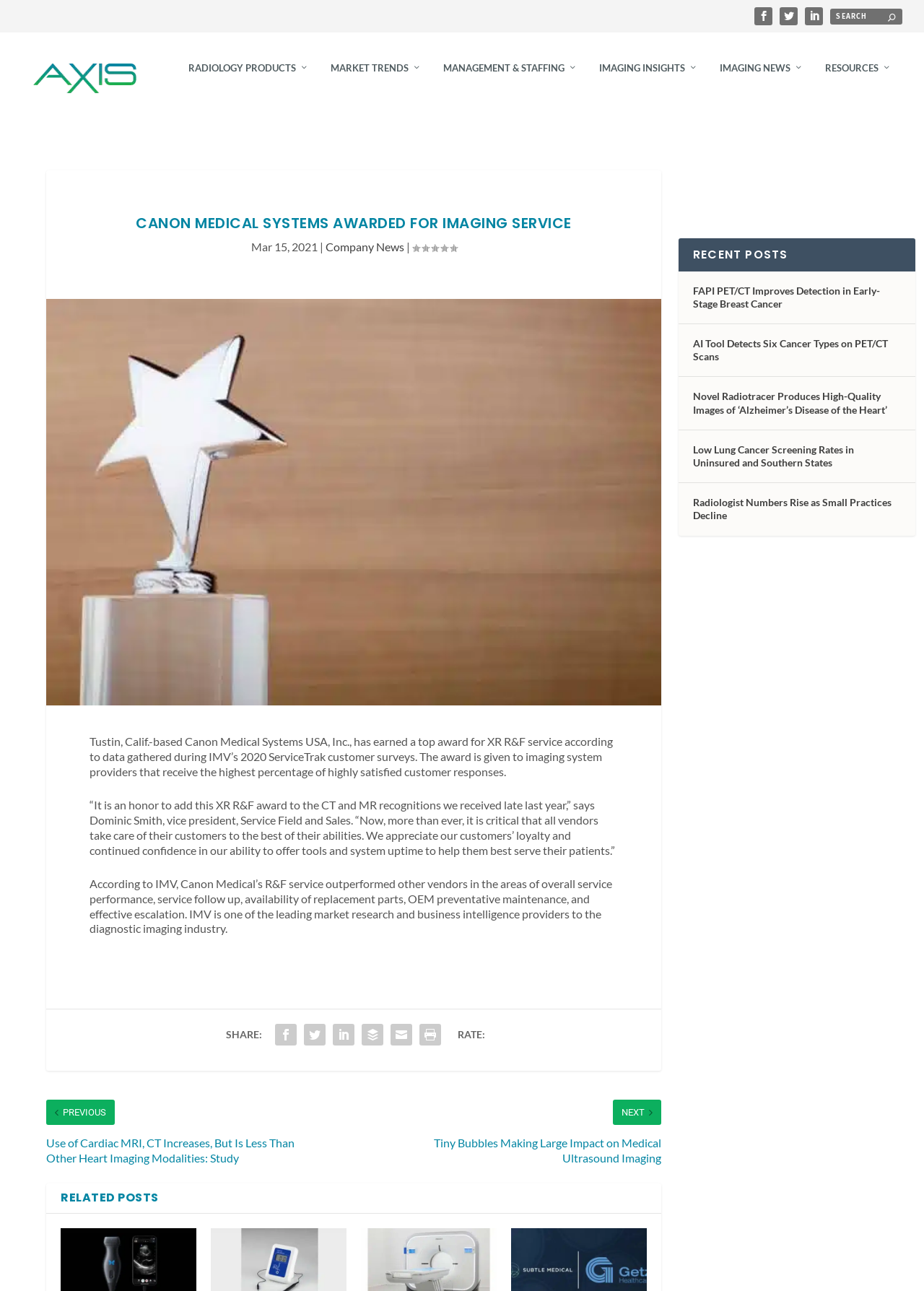Locate the bounding box coordinates of the clickable region to complete the following instruction: "Share the article."

[0.294, 0.798, 0.325, 0.82]